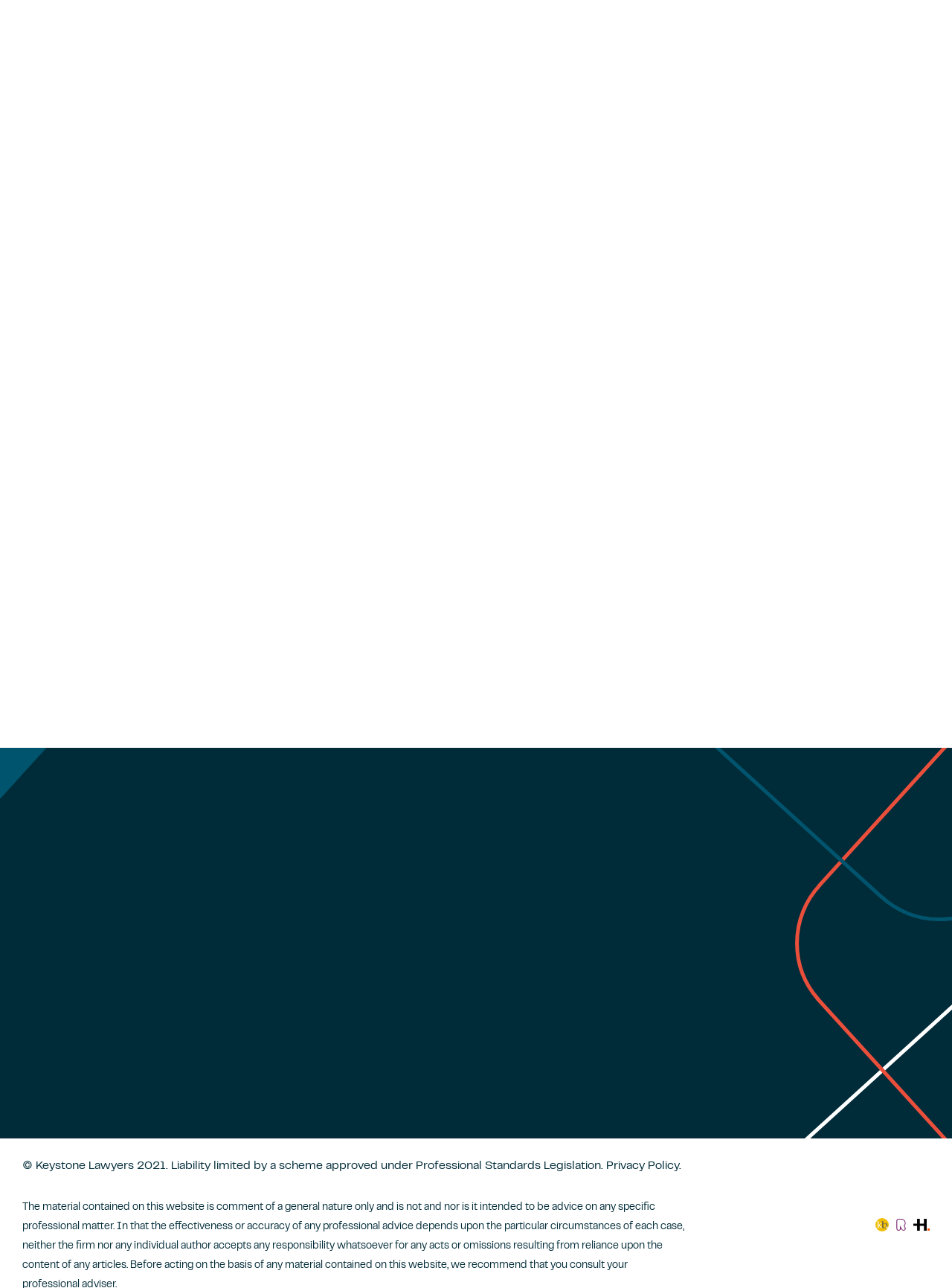What is the purpose of the 'SEE ALL INSIGHTS' link?
Please answer using one word or phrase, based on the screenshot.

To view more insights